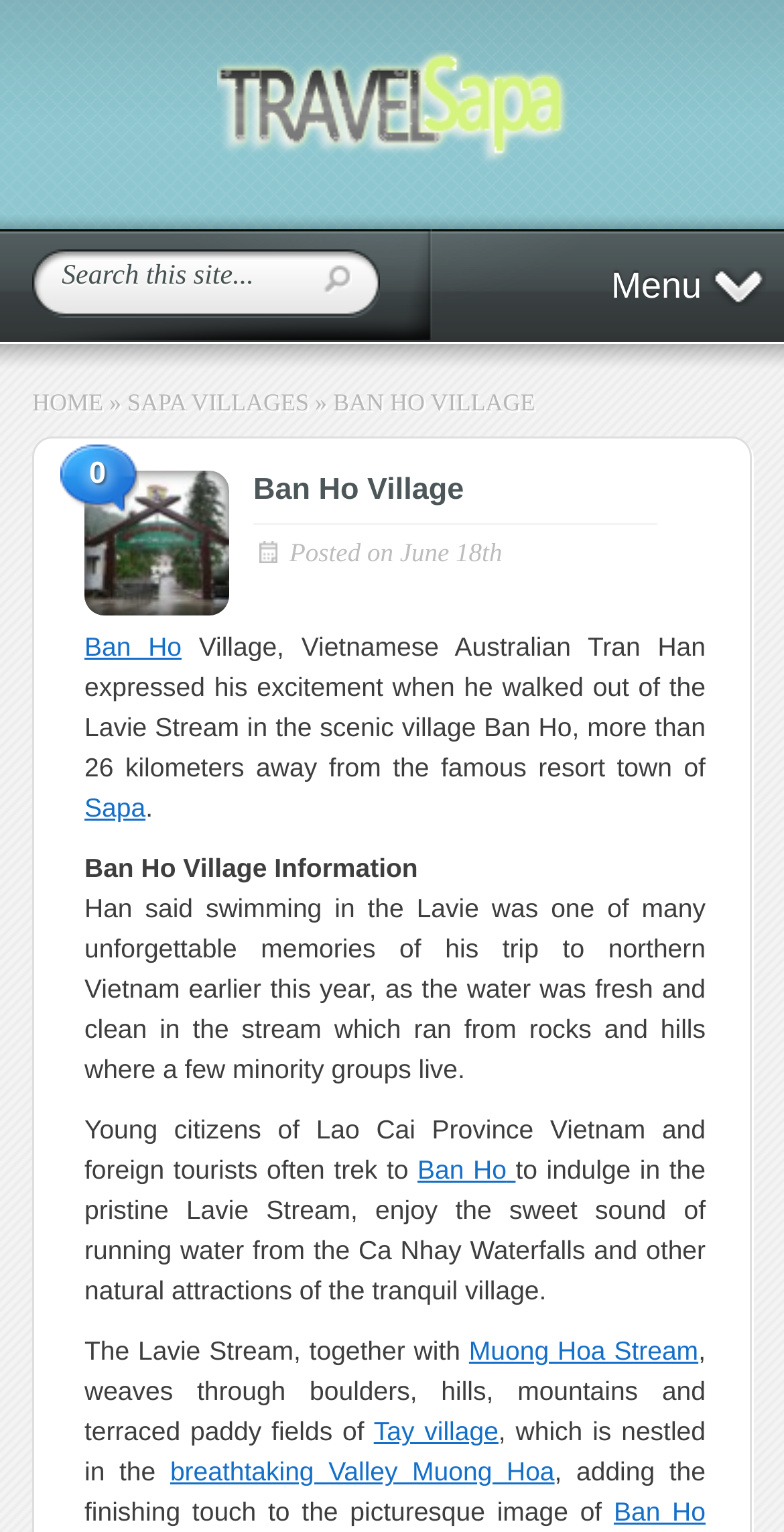Identify the bounding box coordinates of the clickable region to carry out the given instruction: "Read about Ban Ho Village".

[0.323, 0.302, 0.838, 0.337]